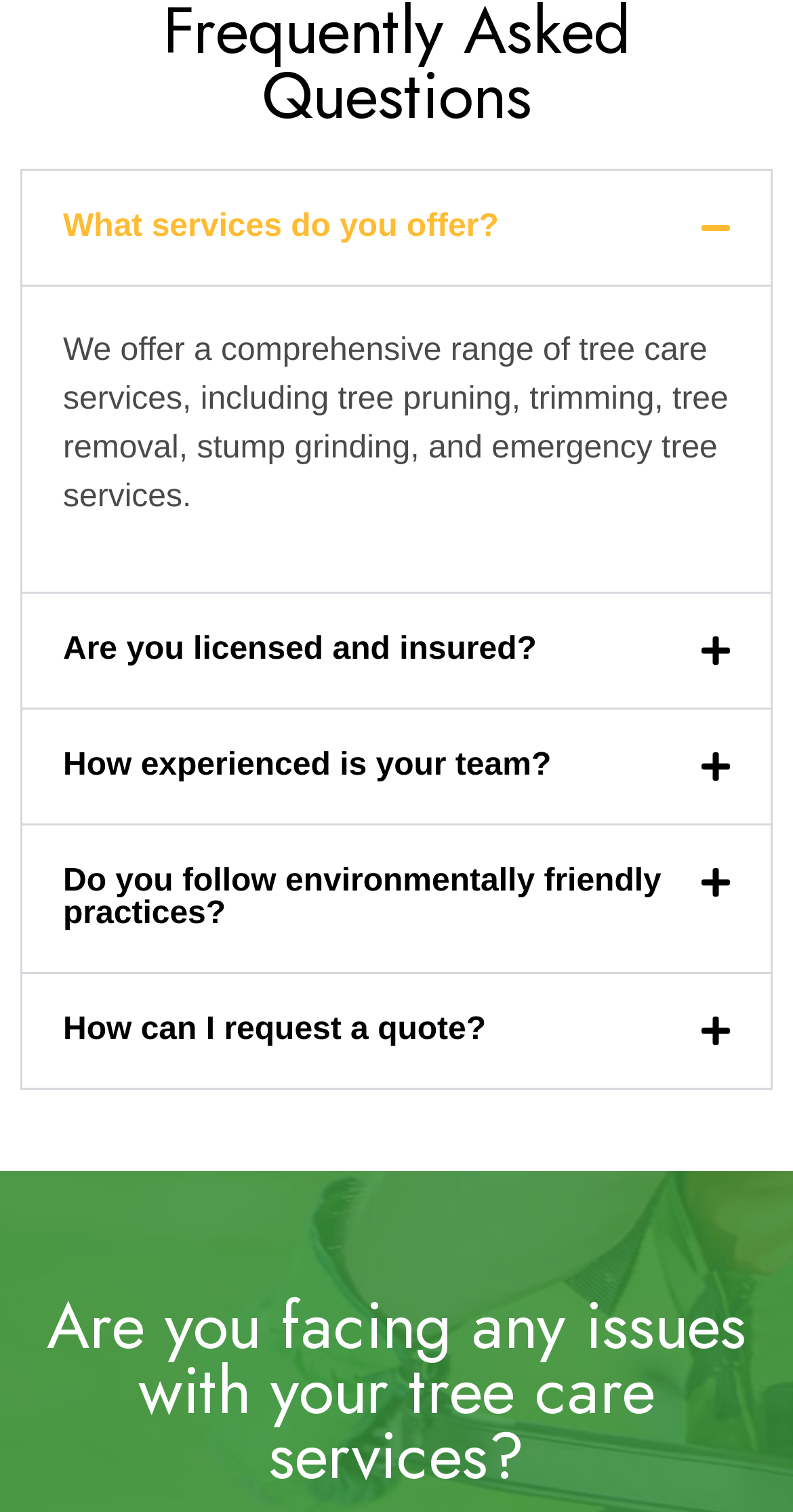Pinpoint the bounding box coordinates of the element you need to click to execute the following instruction: "View January 2019". The bounding box should be represented by four float numbers between 0 and 1, in the format [left, top, right, bottom].

None